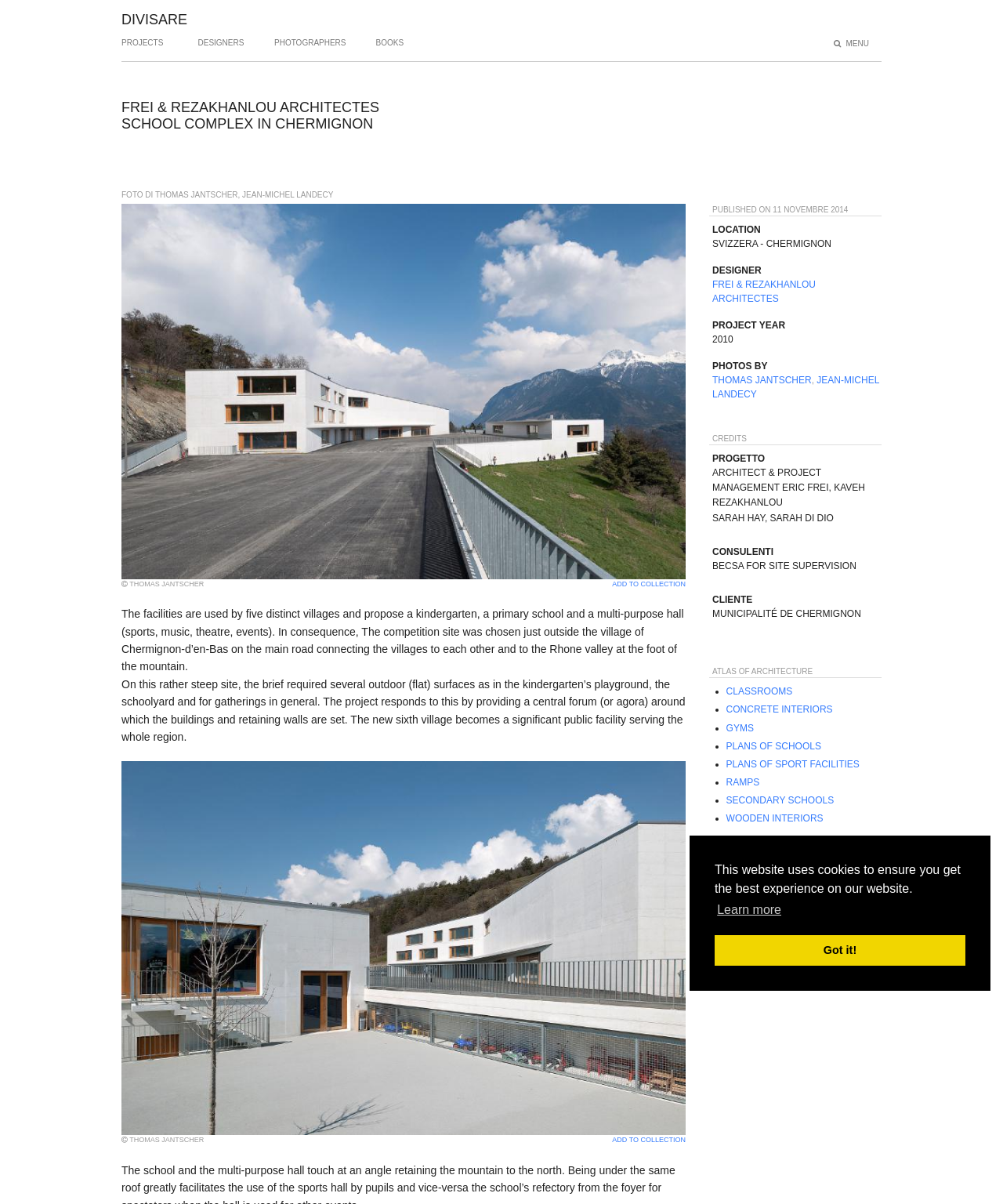Please provide a comprehensive response to the question based on the details in the image: Who are the architects of the school complex?

I found the answer by looking at the text 'Frei & Rezakhanlou architectes, Thomas Jantscher, Jean-Michel Landecy · School complex in Chermignon' which is located at the top of the webpage, indicating the architects of the school complex.